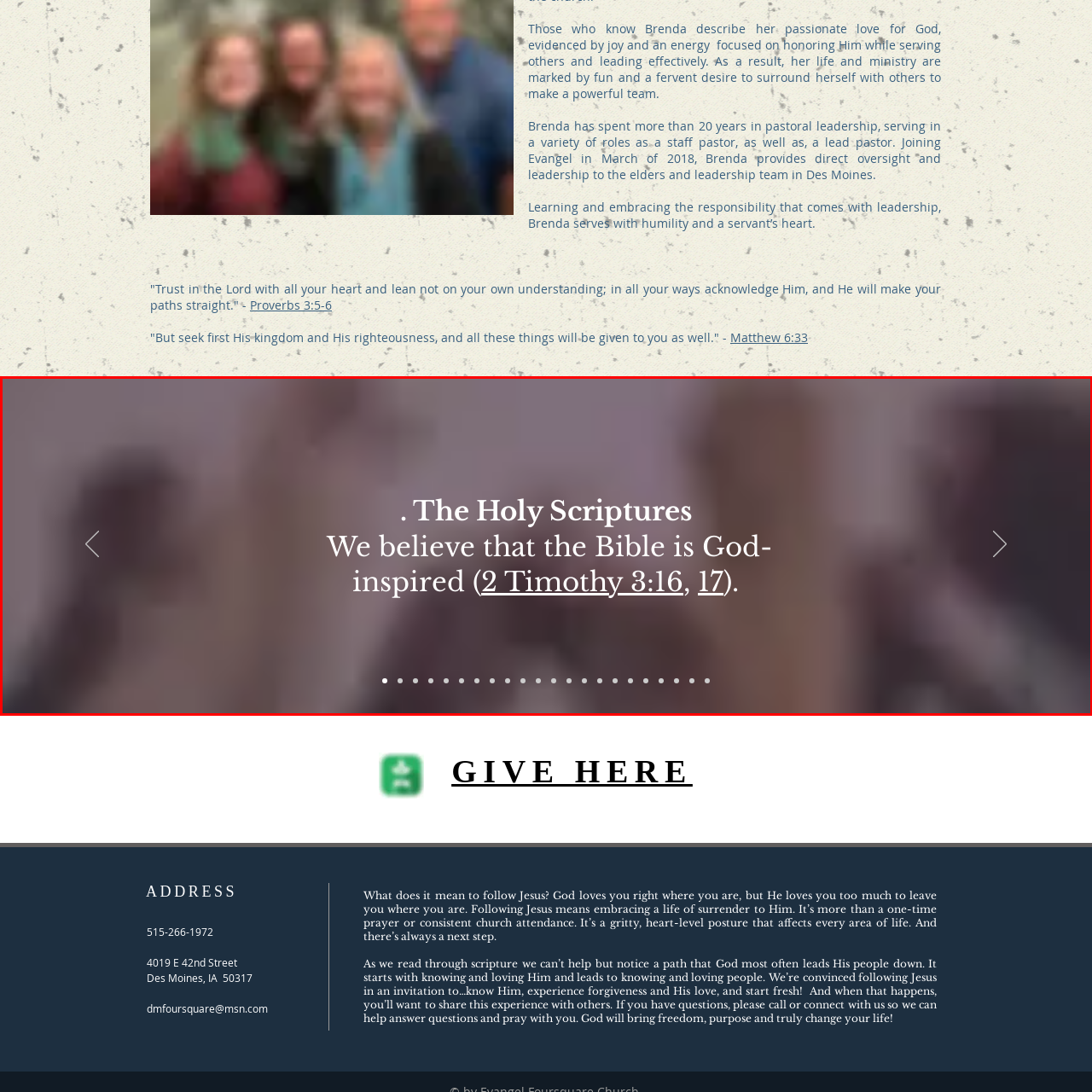What is conveyed by the individuals with raised hands in the background?
Observe the image part marked by the red bounding box and give a detailed answer to the question.

The background features individuals with raised hands, which conveys a sense of worship and community engagement, suggesting a collective and devotional atmosphere, and enhancing the message of spiritual devotion and collective belief.